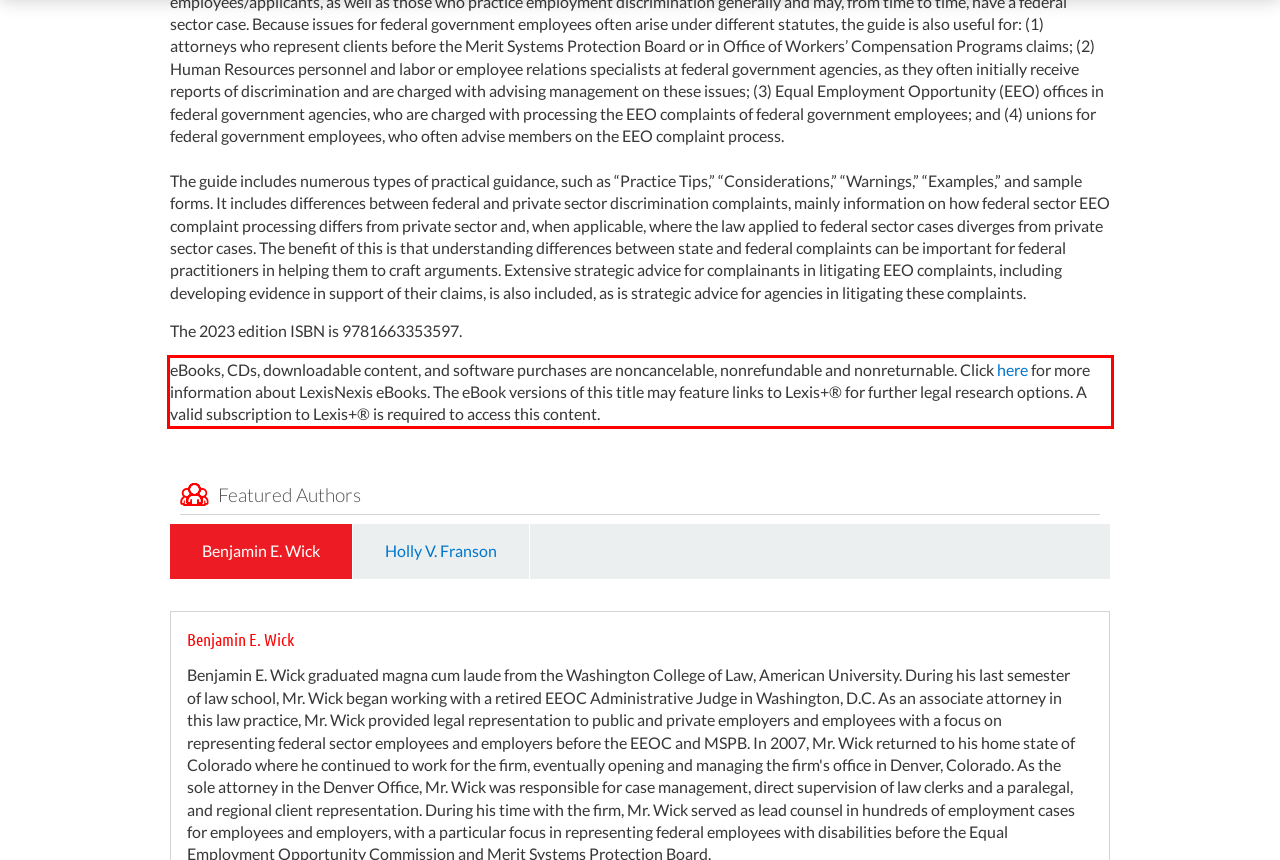You have a screenshot of a webpage, and there is a red bounding box around a UI element. Utilize OCR to extract the text within this red bounding box.

eBooks, CDs, downloadable content, and software purchases are noncancelable, nonrefundable and nonreturnable. Click here for more information about LexisNexis eBooks. The eBook versions of this title may feature links to Lexis+® for further legal research options. A valid subscription to Lexis+® is required to access this content.